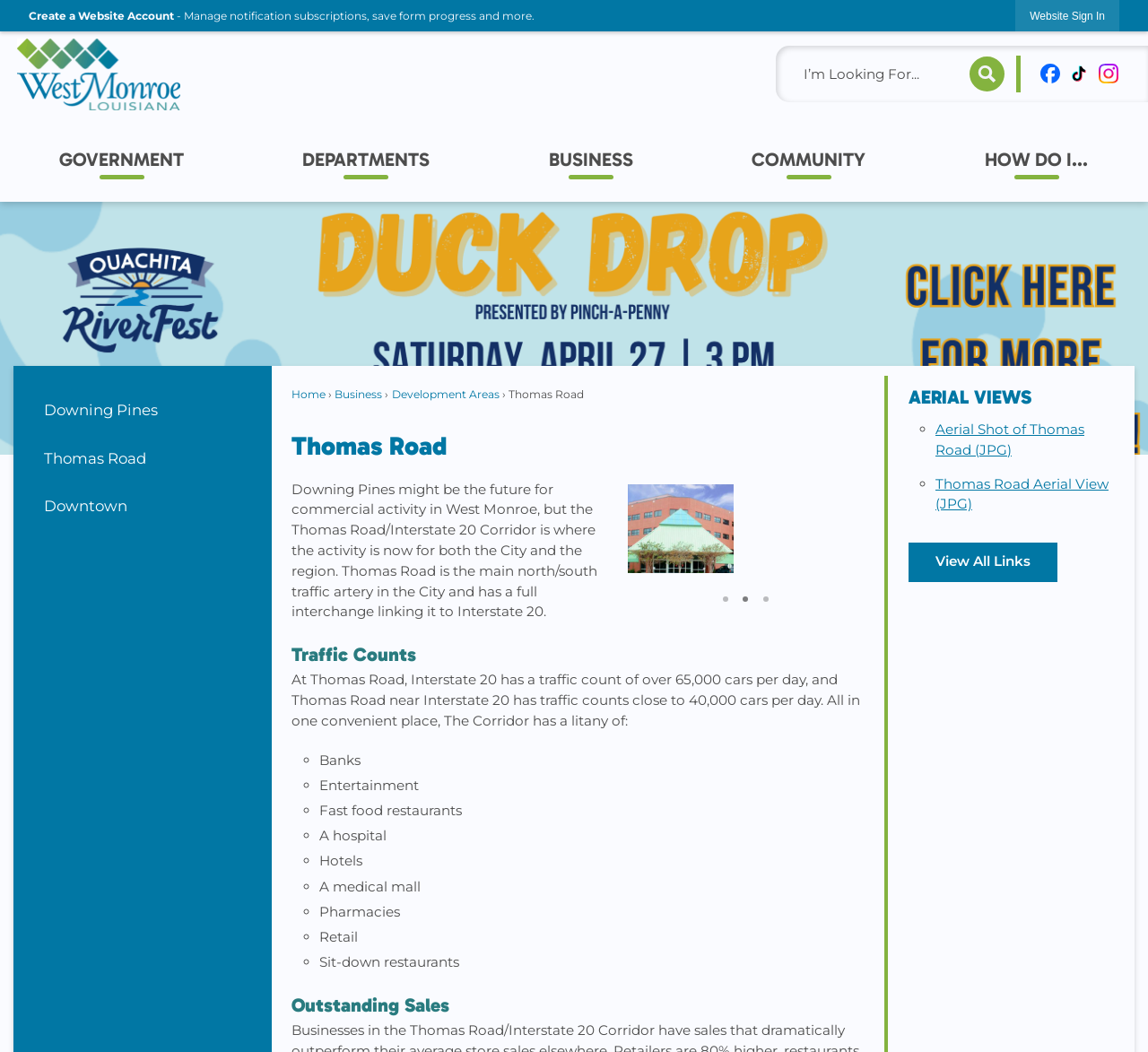What is the name of the hospital mentioned in The Corridor?
Use the information from the screenshot to give a comprehensive response to the question.

The webpage mentions Glenwood Hospital as one of the establishments that can be found in The Corridor.